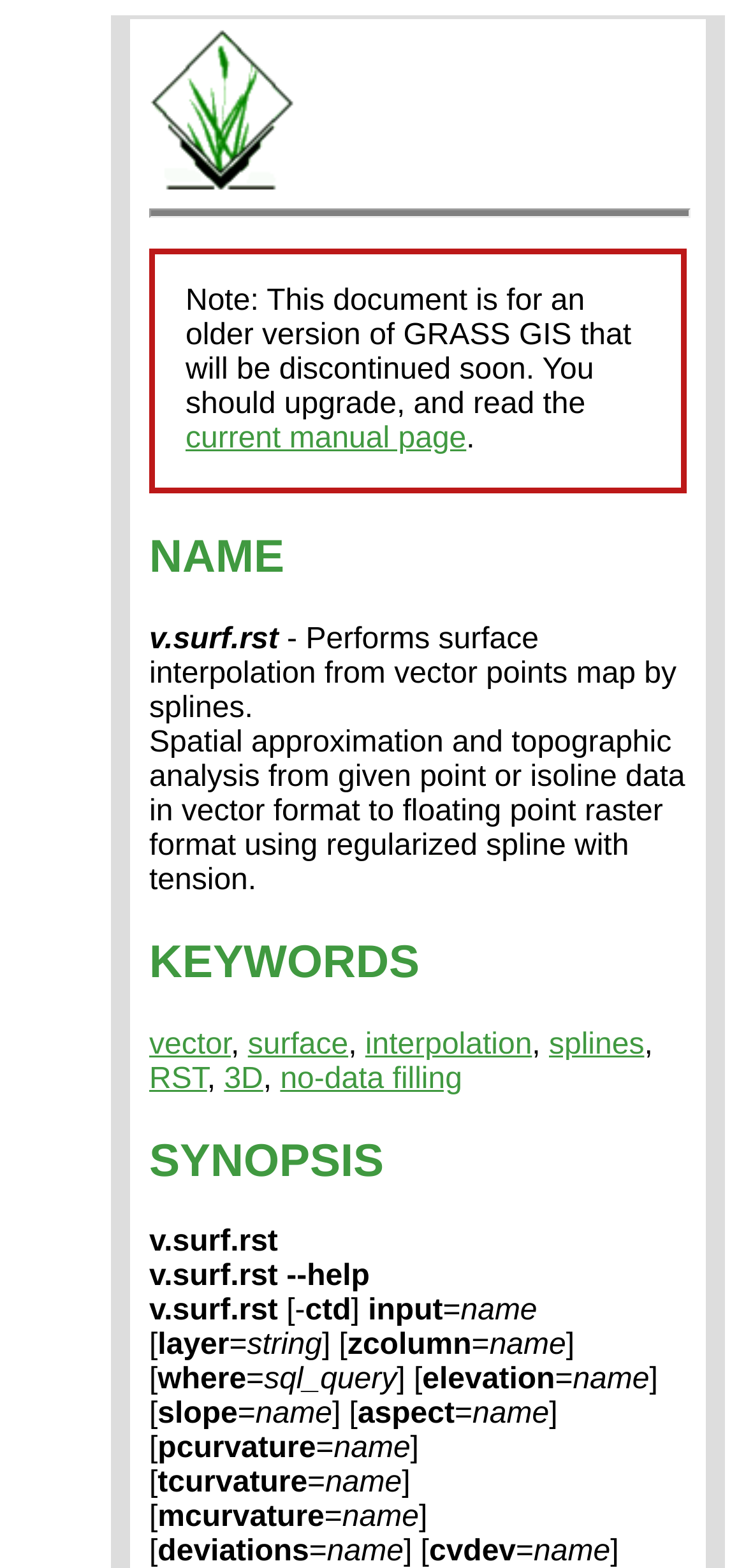Pinpoint the bounding box coordinates of the clickable area needed to execute the instruction: "Click the GRASS logo". The coordinates should be specified as four float numbers between 0 and 1, i.e., [left, top, right, bottom].

[0.2, 0.012, 0.395, 0.123]